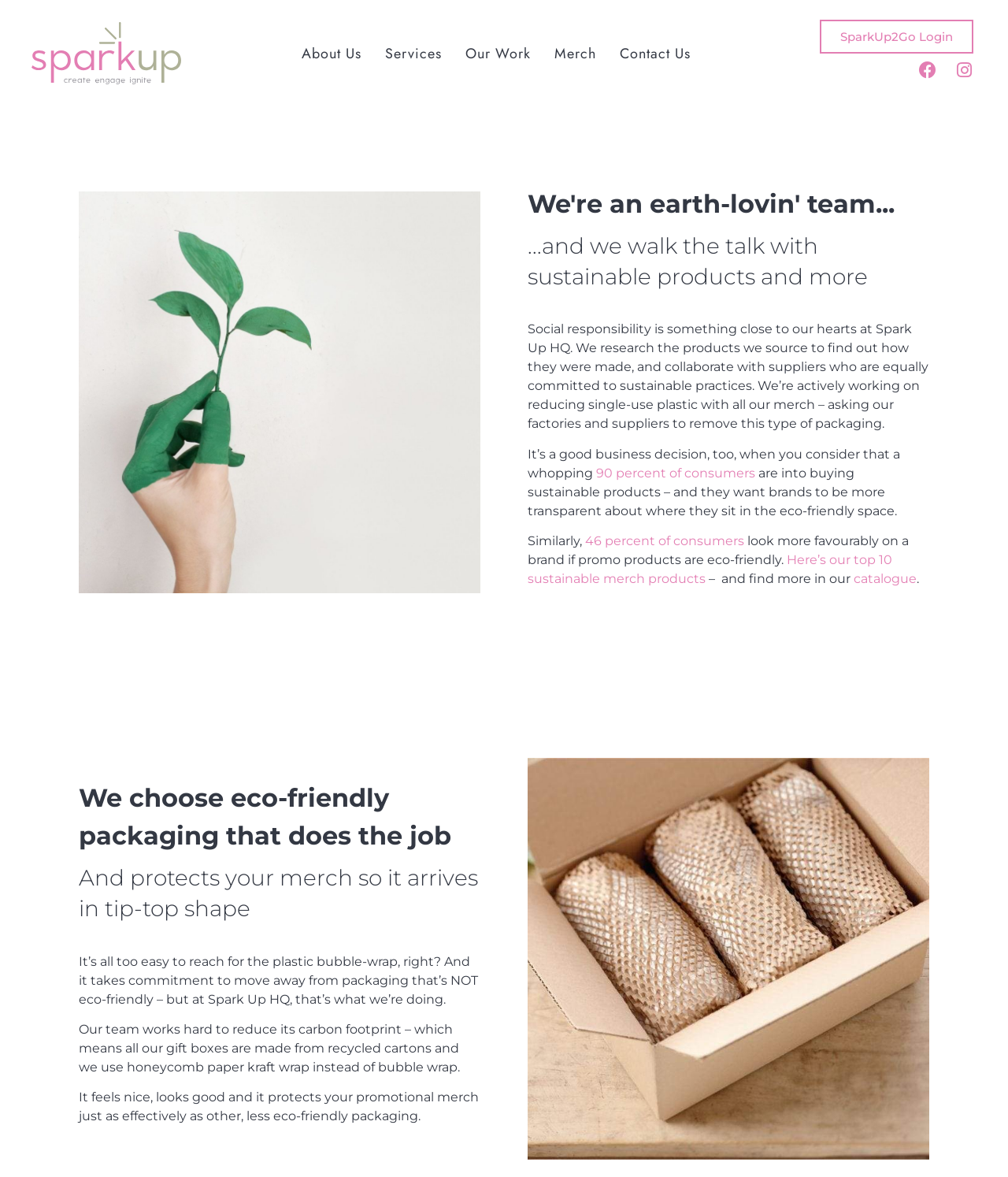Please locate the bounding box coordinates of the region I need to click to follow this instruction: "Go to About Us page".

[0.3, 0.03, 0.359, 0.061]